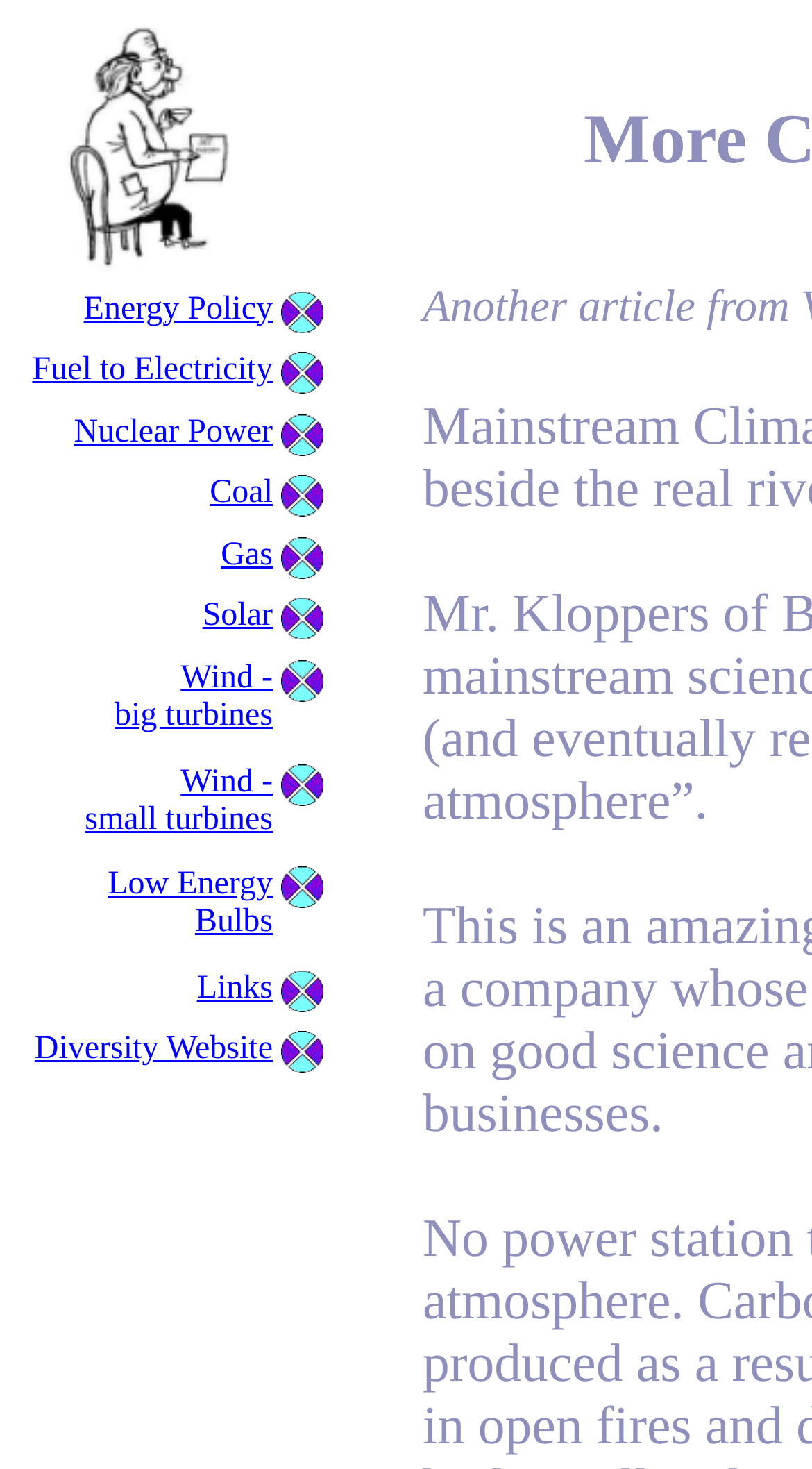Please determine the bounding box coordinates of the element to click on in order to accomplish the following task: "View Energy Policy". Ensure the coordinates are four float numbers ranging from 0 to 1, i.e., [left, top, right, bottom].

[0.103, 0.198, 0.336, 0.222]